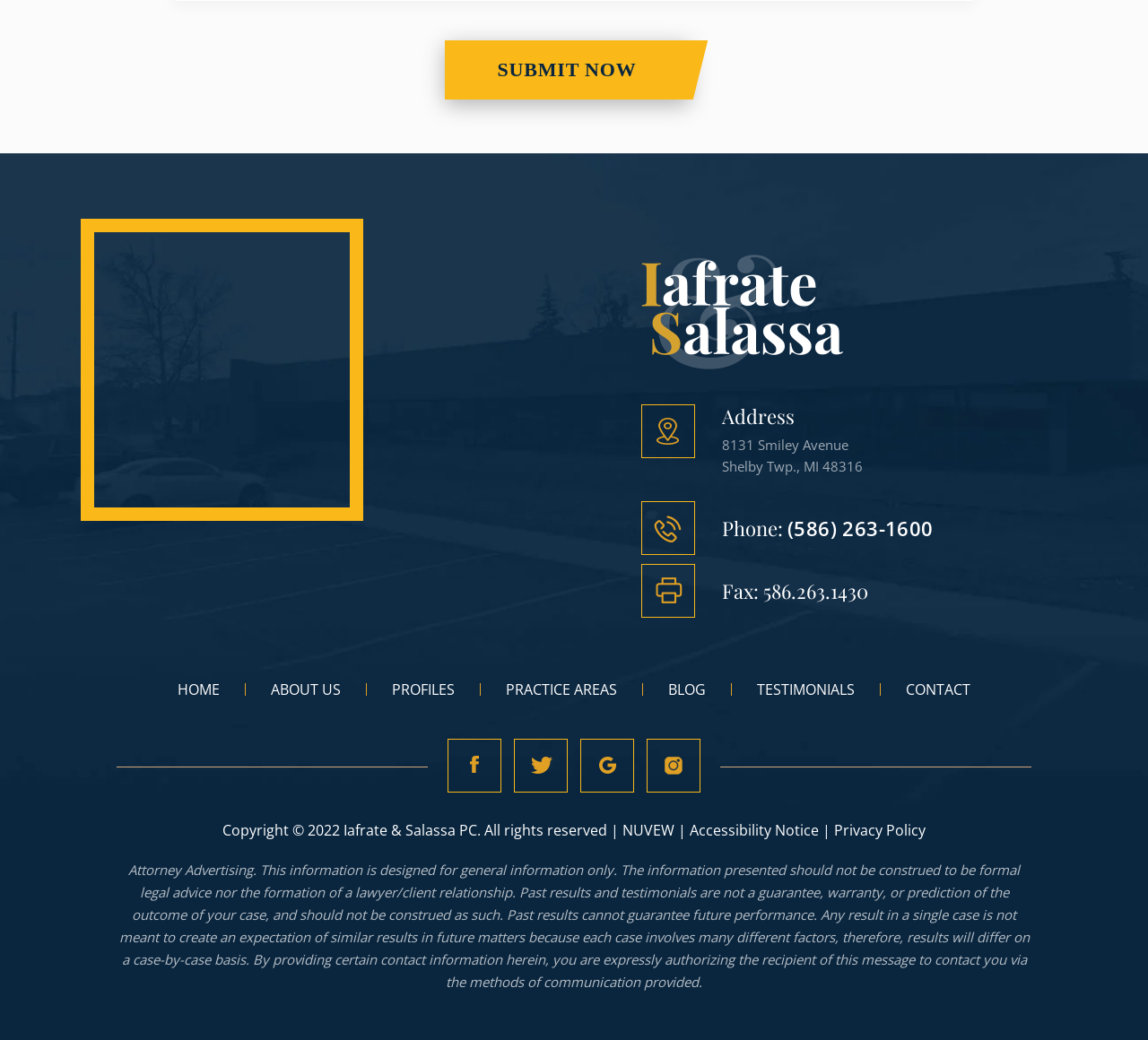Determine the bounding box coordinates of the clickable region to follow the instruction: "Call the phone number".

[0.686, 0.495, 0.813, 0.521]